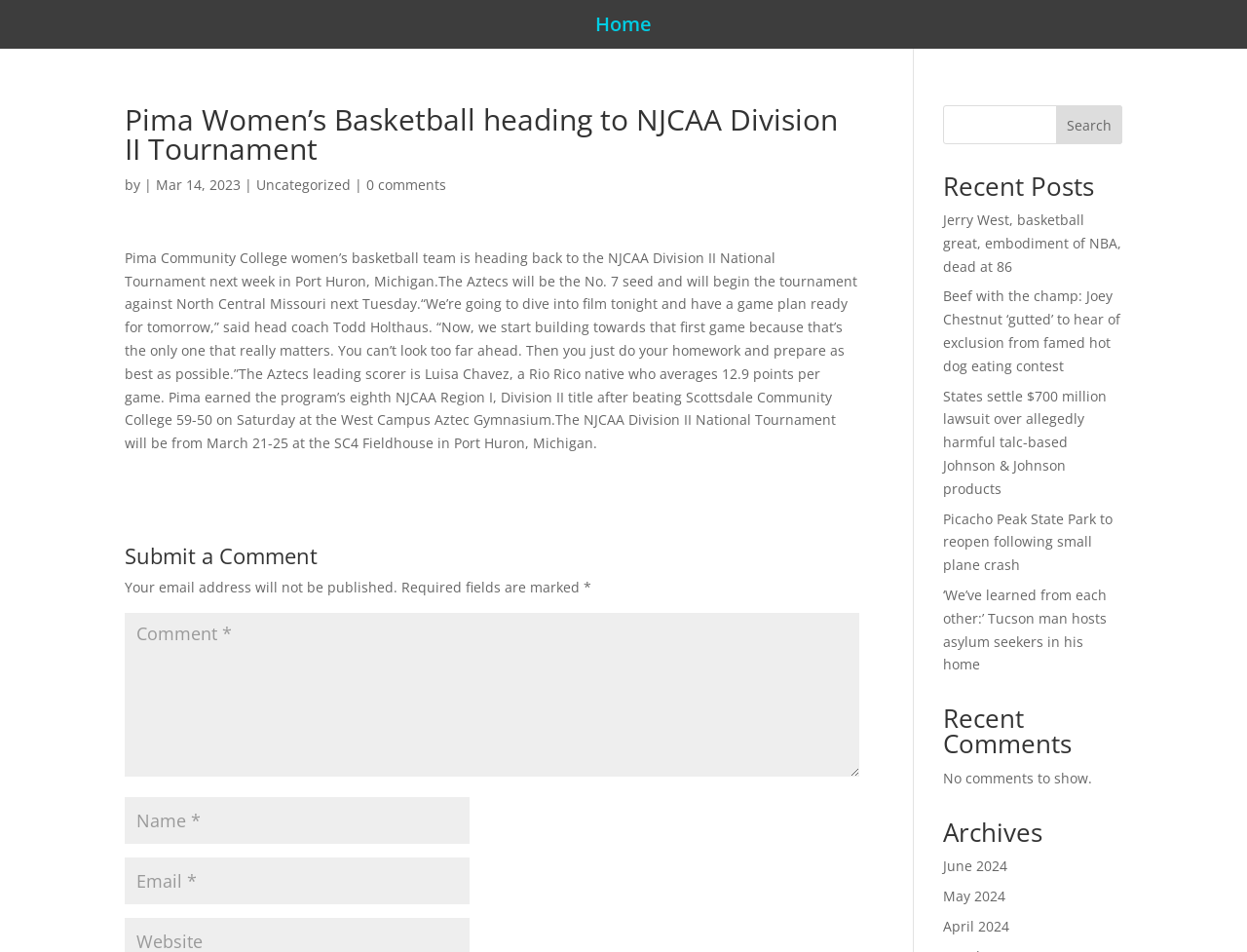Could you highlight the region that needs to be clicked to execute the instruction: "View archives from June 2024"?

[0.756, 0.9, 0.808, 0.919]